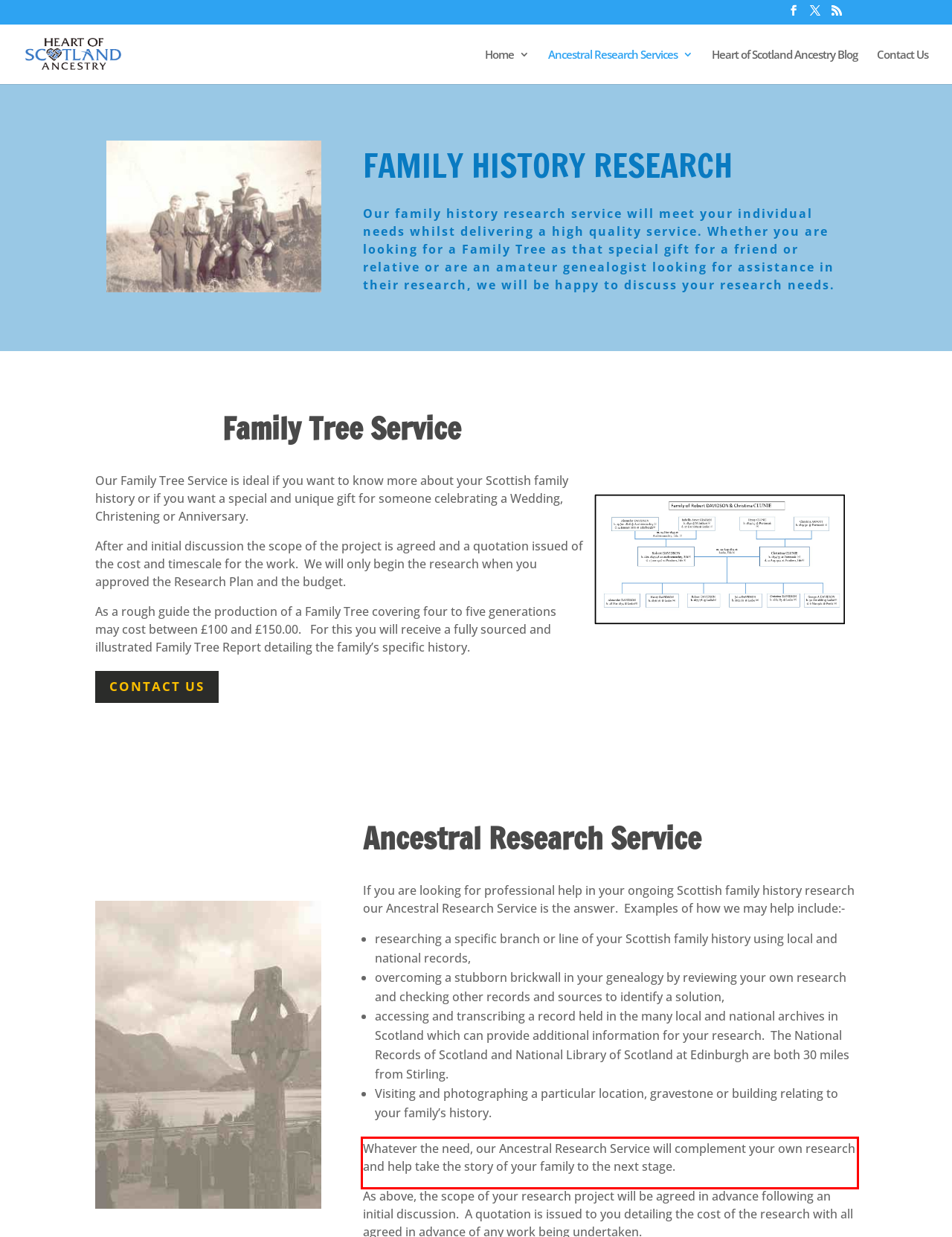Observe the screenshot of the webpage, locate the red bounding box, and extract the text content within it.

Whatever the need, our Ancestral Research Service will complement your own research and help take the story of your family to the next stage.